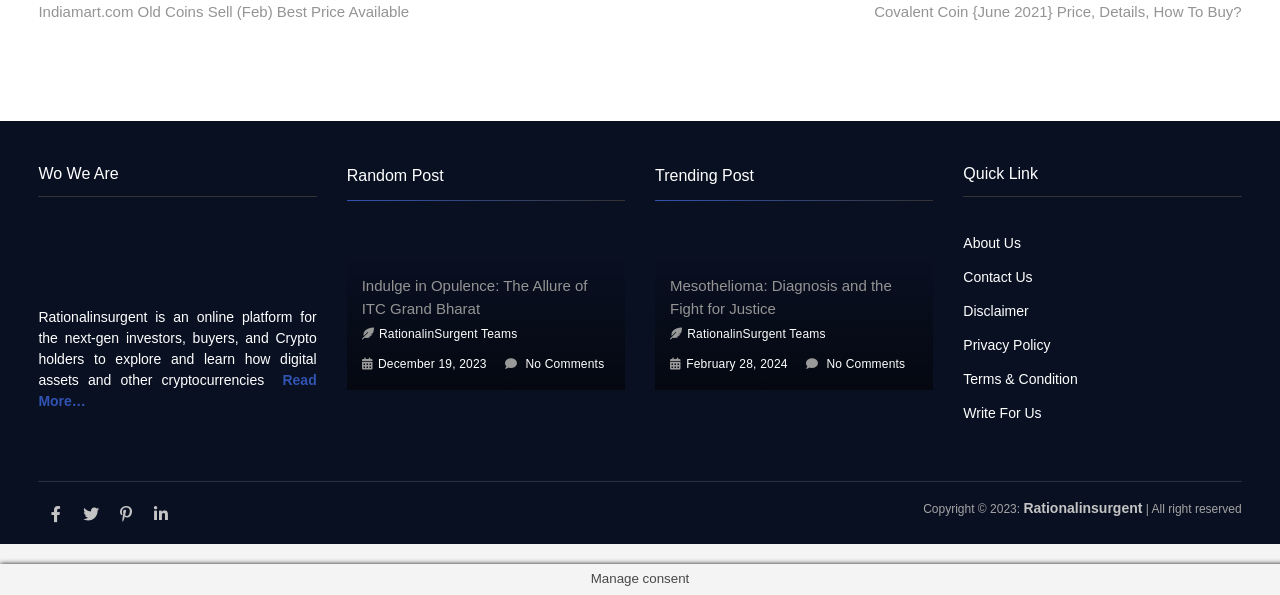What is the title of the first article?
Observe the image and answer the question with a one-word or short phrase response.

Indulge in Opulence: The Allure of ITC Grand Bharat